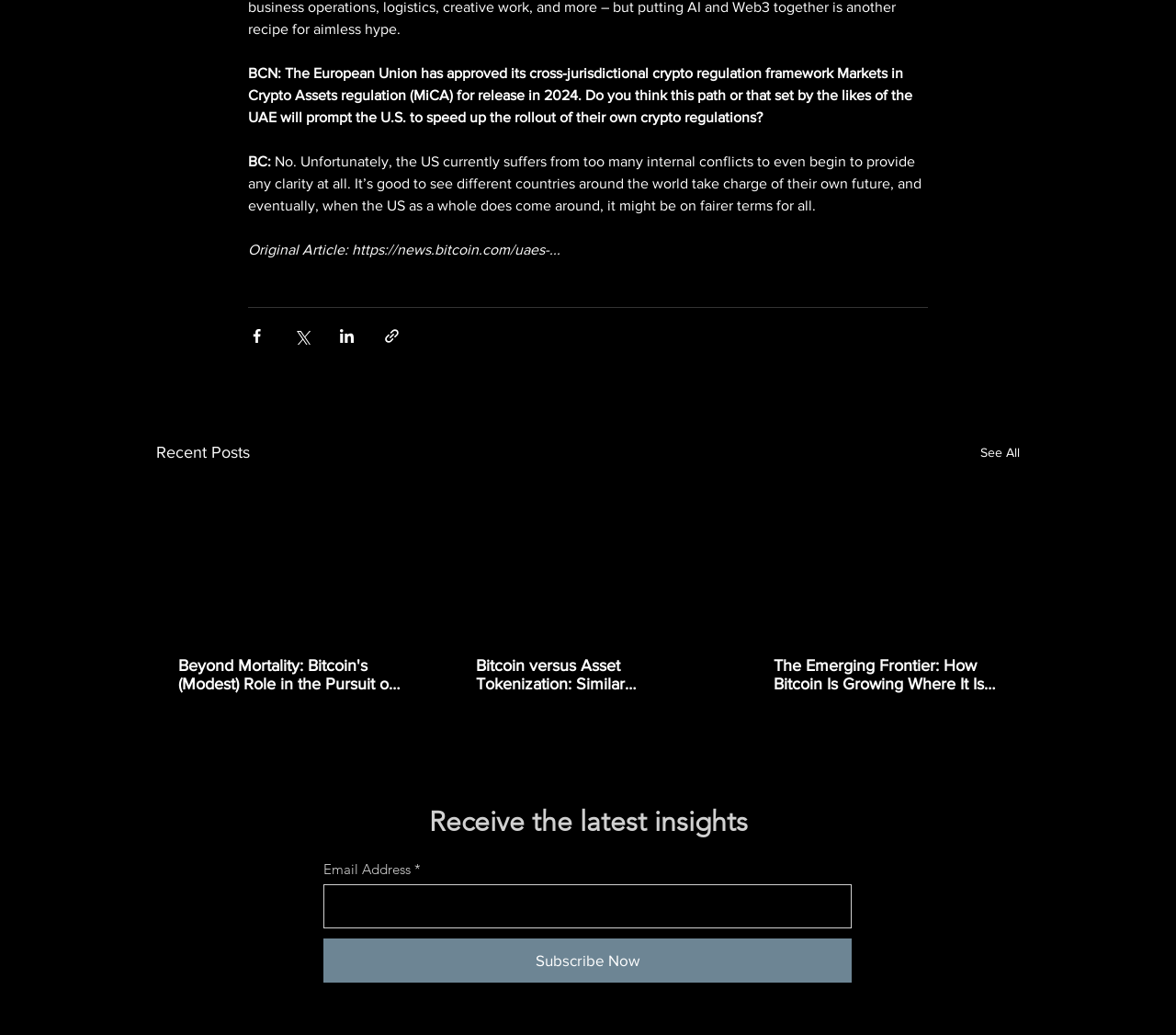What is required to subscribe to the newsletter?
Please provide a detailed and thorough answer to the question.

To subscribe to the newsletter, an email address is required, which can be entered in the textbox provided.